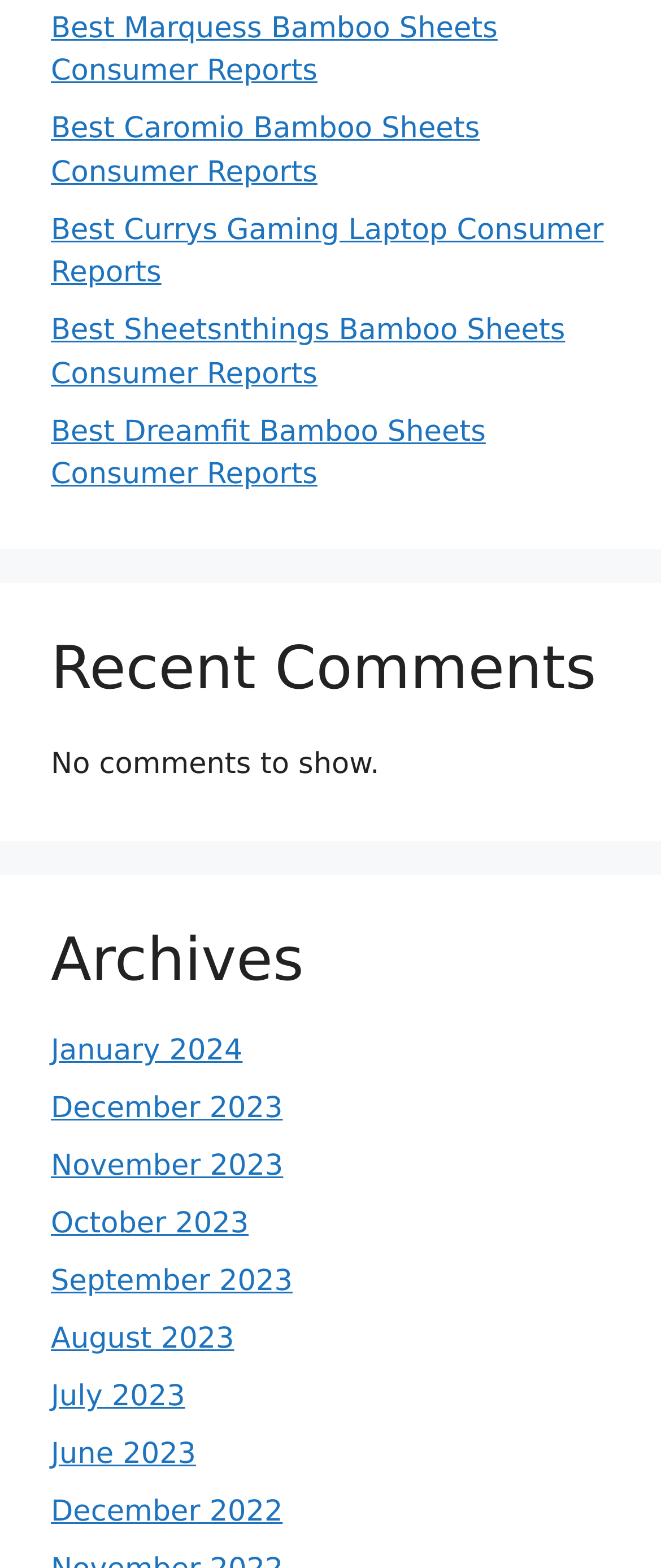Please locate the clickable area by providing the bounding box coordinates to follow this instruction: "Check Recent Comments".

[0.077, 0.404, 0.923, 0.449]